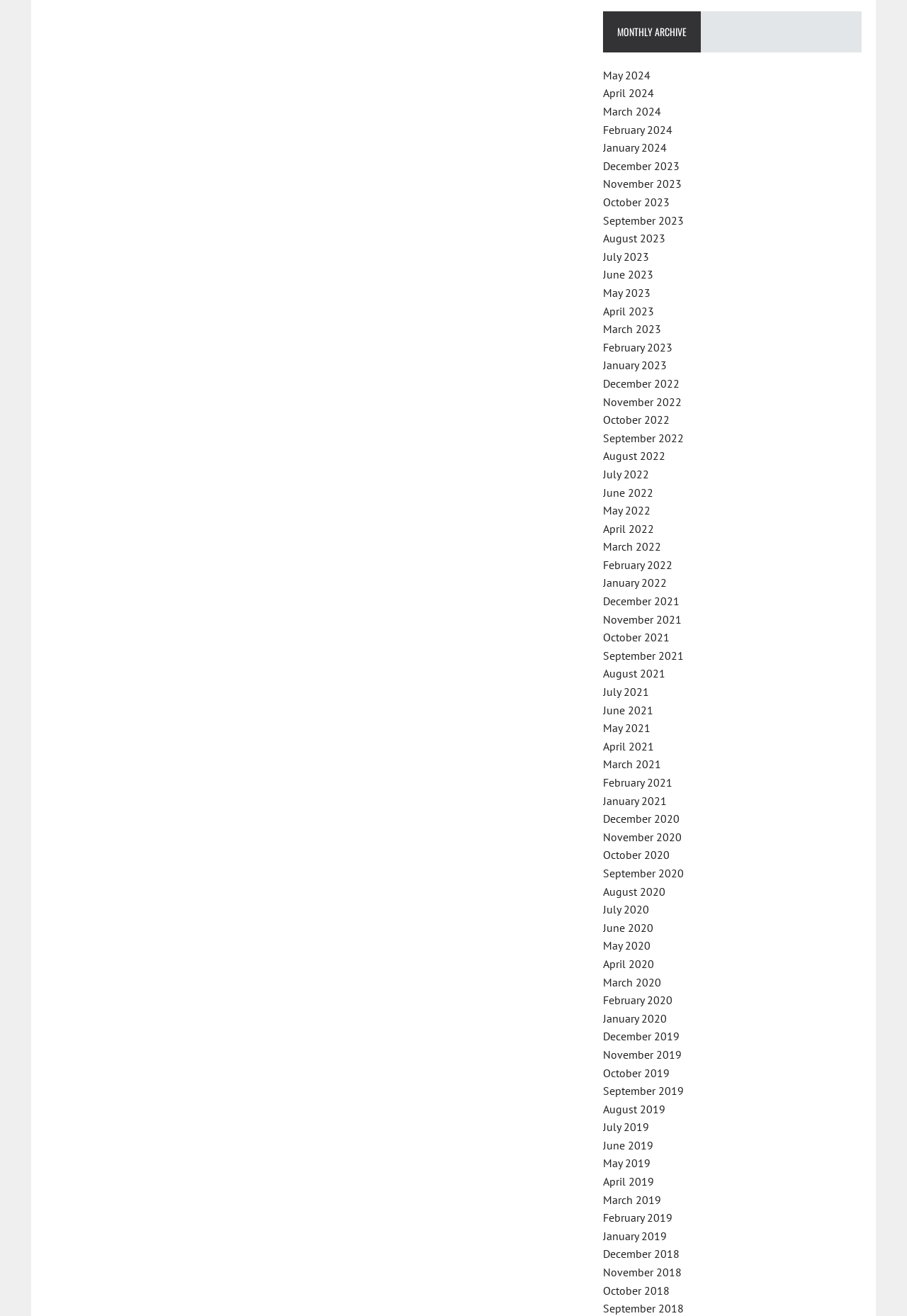Using the information in the image, give a detailed answer to the following question: How many months are available?

I counted the number of links on the webpage, each representing a month, and found that there are 36 months available.